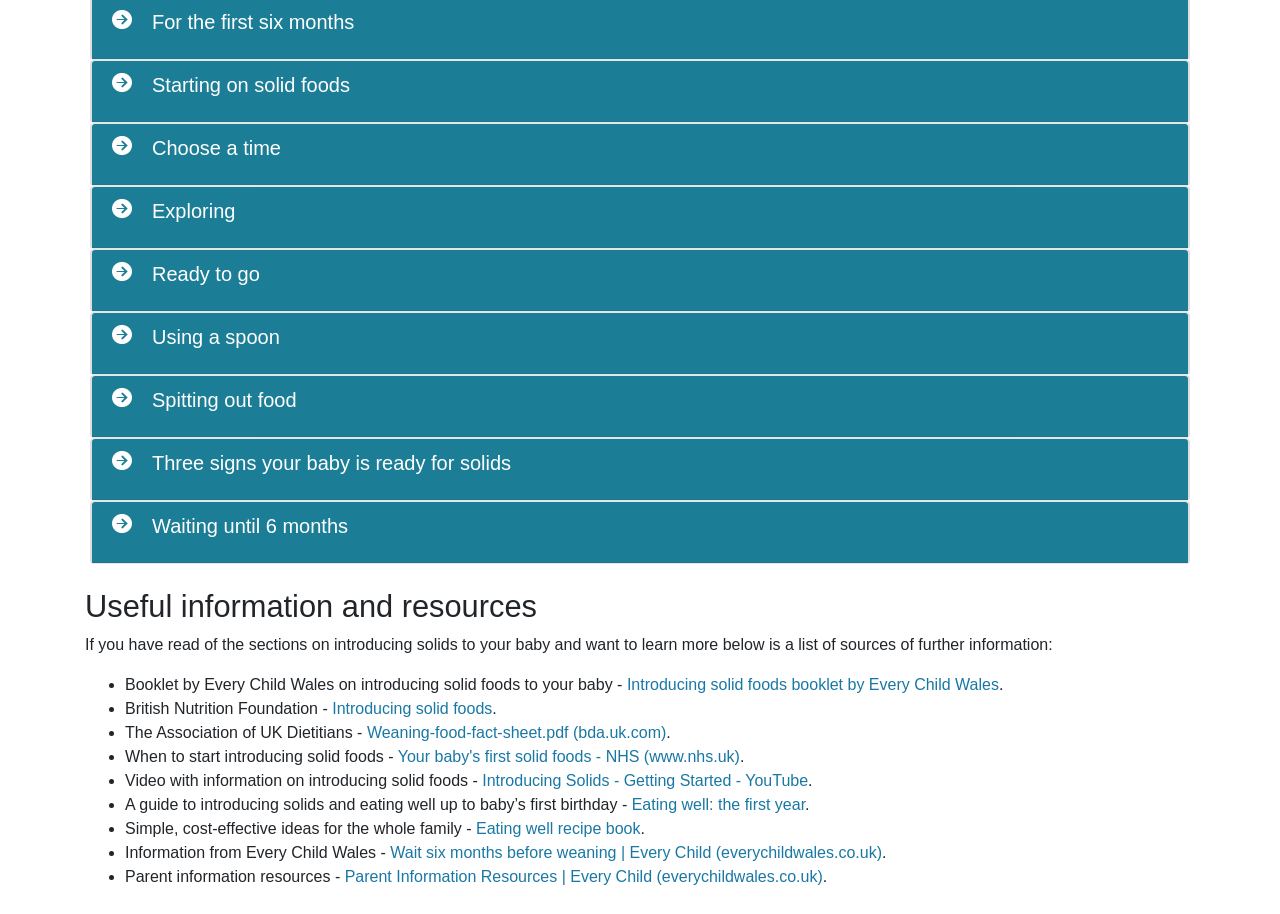Identify the bounding box coordinates of the specific part of the webpage to click to complete this instruction: "Click 'Your baby's first solid foods - NHS'".

[0.311, 0.819, 0.578, 0.837]